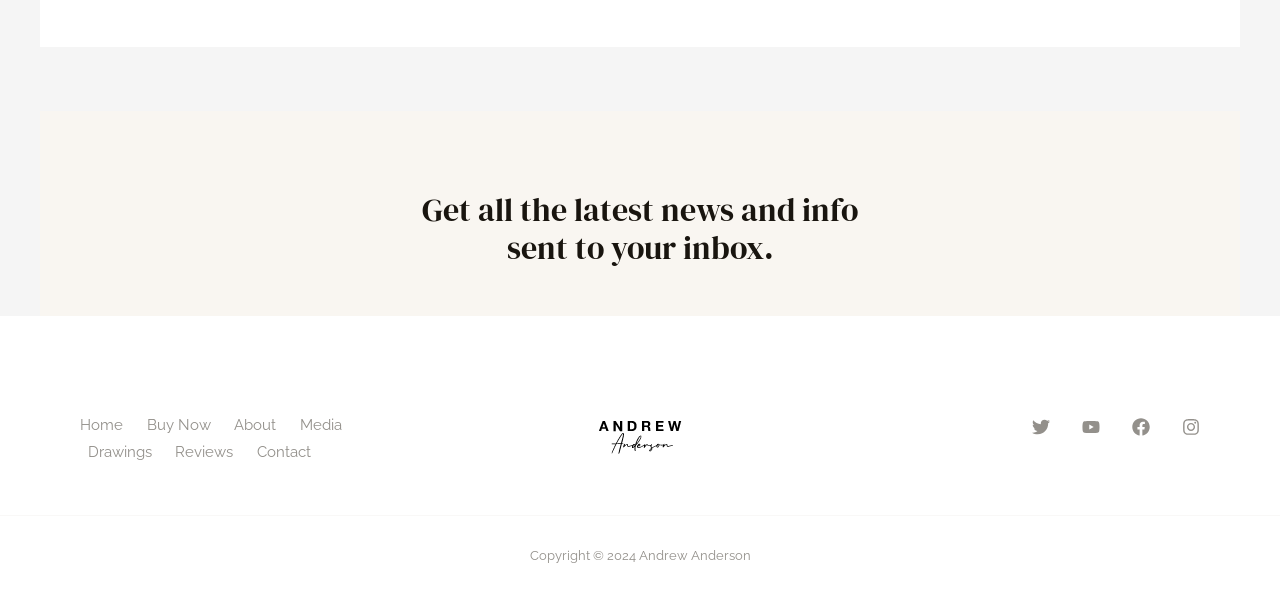Determine the bounding box coordinates of the clickable region to follow the instruction: "Check the 'Copyright' information".

[0.414, 0.921, 0.586, 0.946]